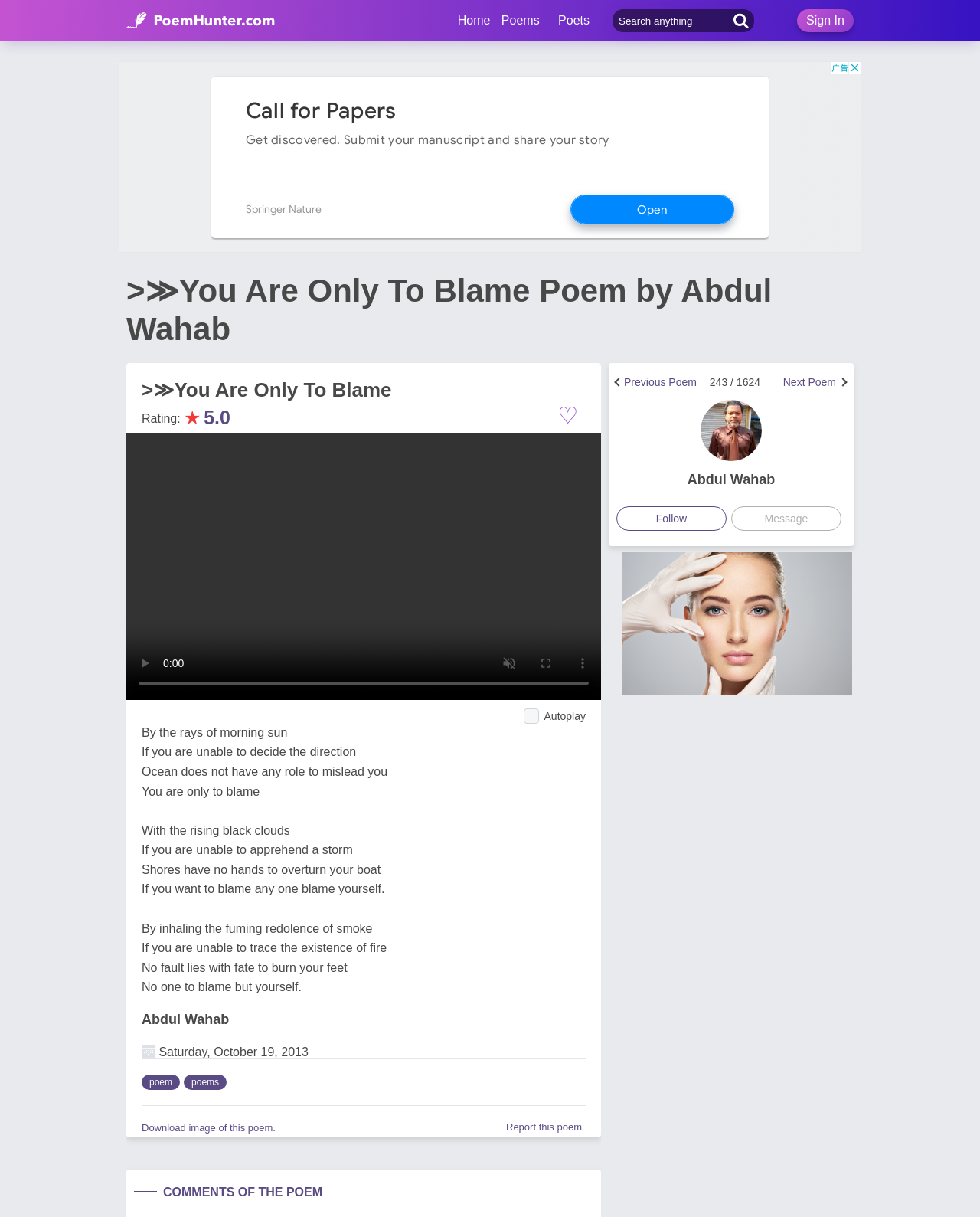What is the name of the poem? Using the information from the screenshot, answer with a single word or phrase.

You Are Only To Blame